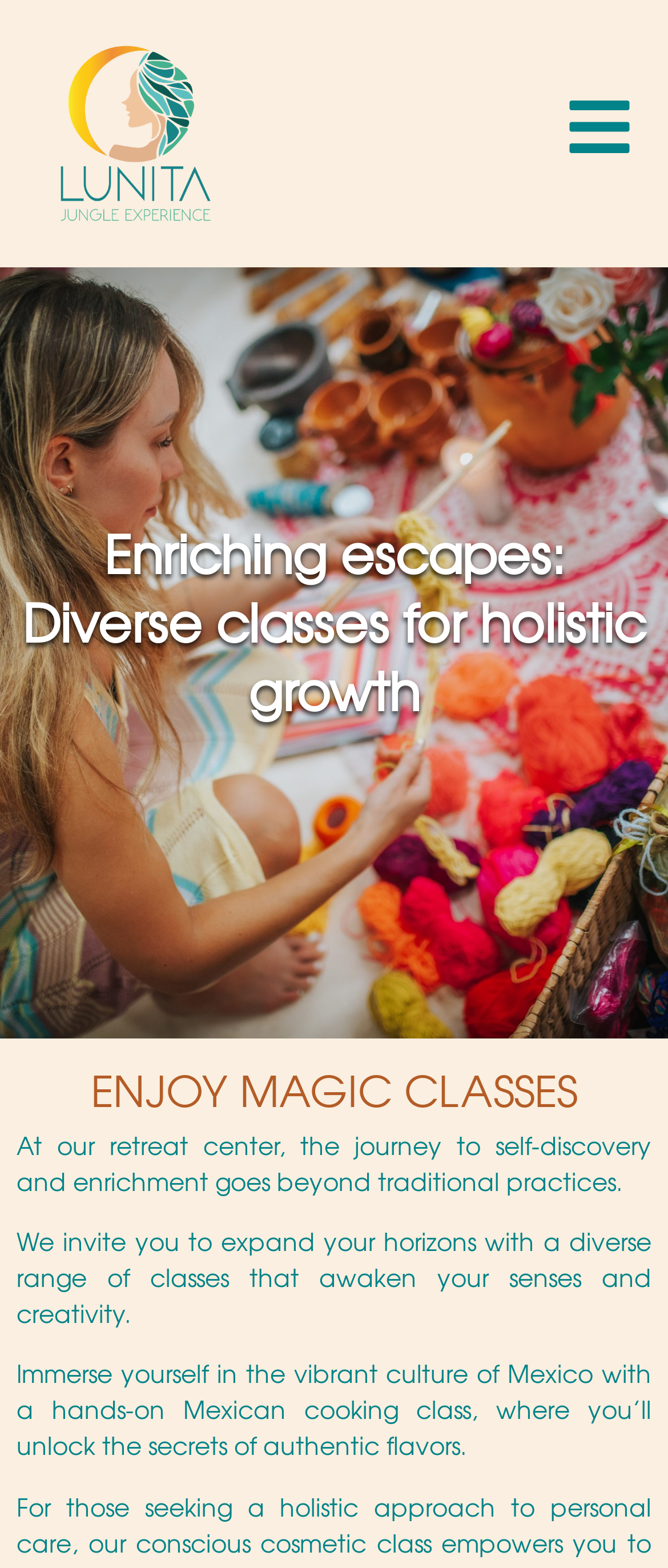Offer a thorough description of the webpage.

The webpage appears to be promoting a retreat center, specifically highlighting its unique approach to self-discovery and enrichment. 

At the top left of the page, there is a link, and another link is positioned at the top right. 

Below these links, a prominent heading reads, "Enriching escapes: Diverse classes for holistic growth," which spans the entire width of the page. 

Further down, a smaller heading "ENJOY MAGIC CLASSES" is placed roughly in the middle of the page. 

Below the headings, there are three paragraphs of text. The first paragraph reiterates the retreat center's mission, stating that it goes beyond traditional practices. The second paragraph invites visitors to explore a diverse range of classes that awaken their senses and creativity. The third paragraph specifically highlights a Mexican cooking class, where participants can unlock the secrets of authentic flavors.